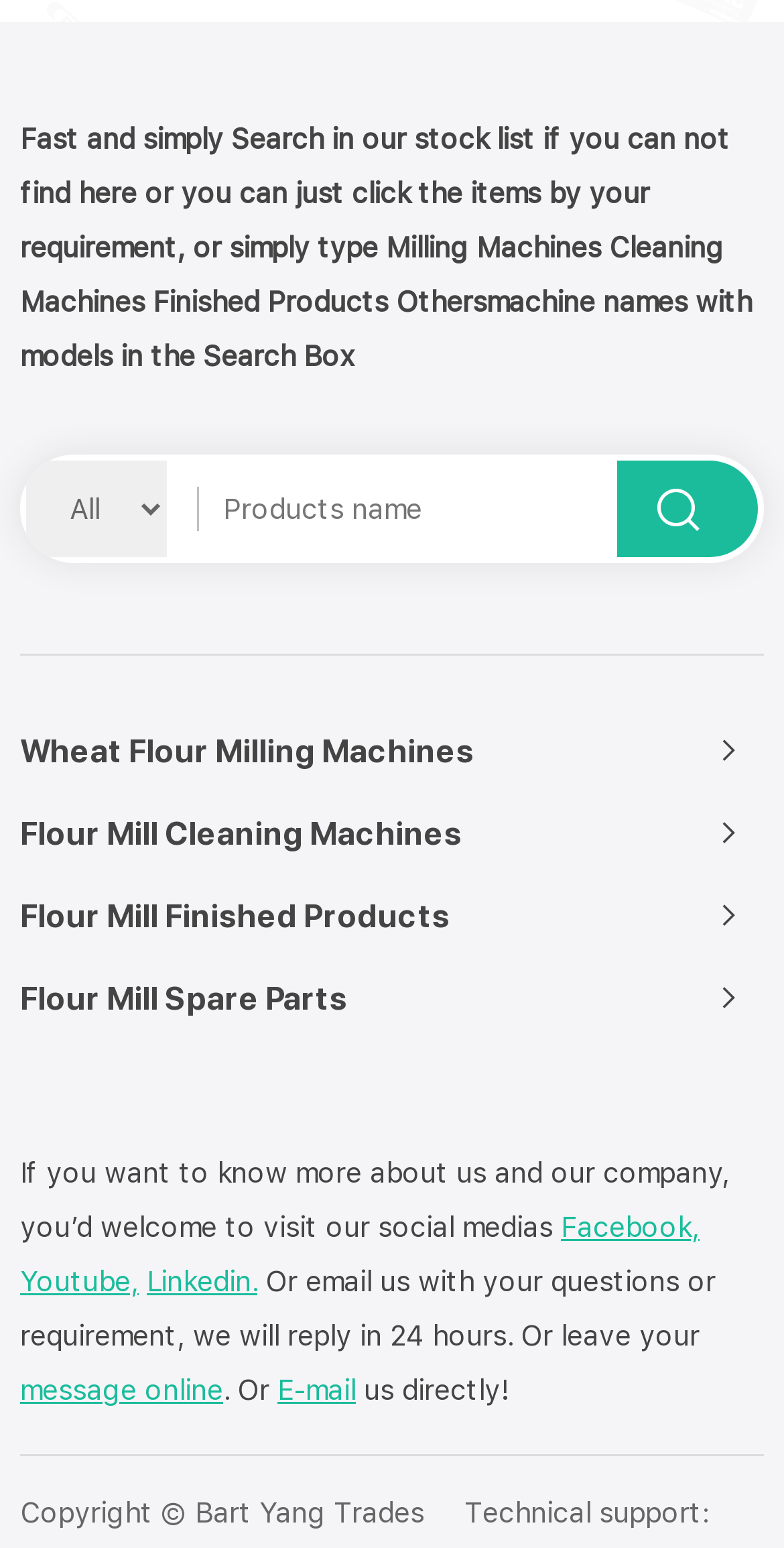Can you give a comprehensive explanation to the question given the content of the image?
How long does it take to reply to an email?

According to the webpage, if a user emails the company with a question or requirement, they will reply within 24 hours.